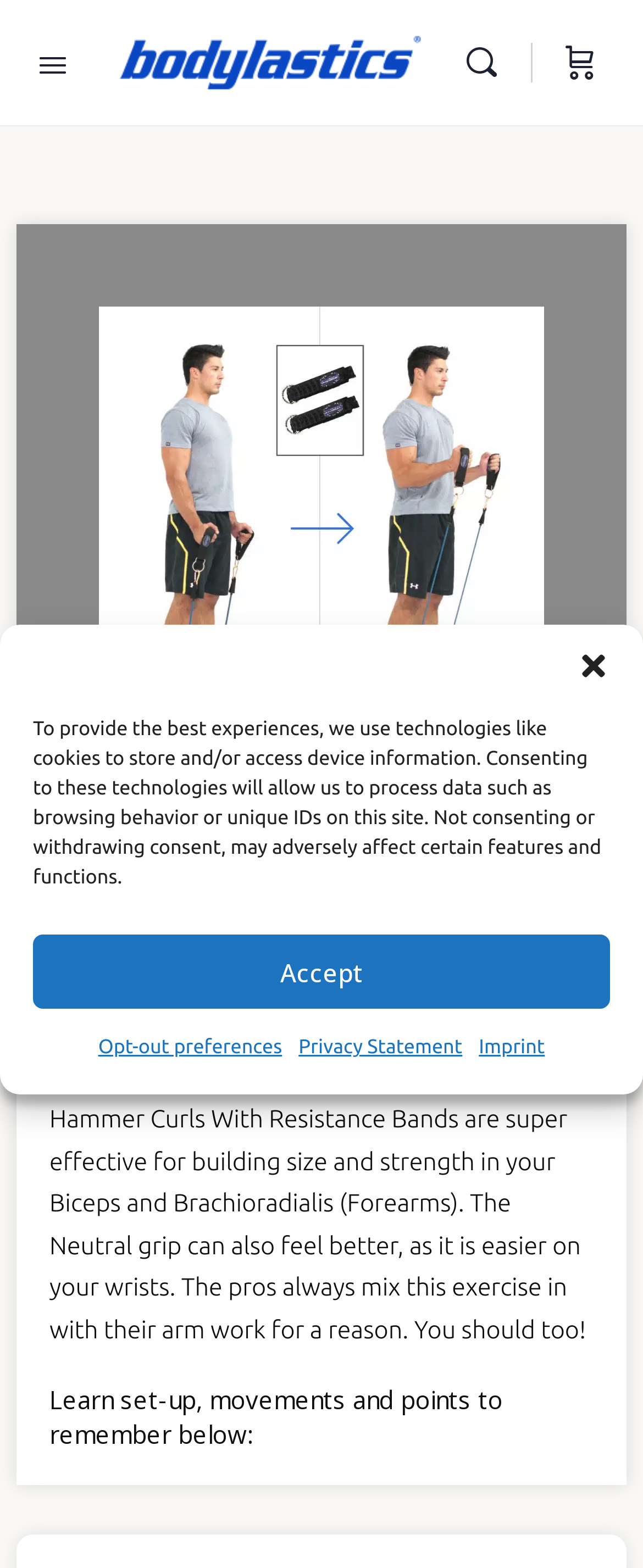Using the element description provided, determine the bounding box coordinates in the format (top-left x, top-left y, bottom-right x, bottom-right y). Ensure that all values are floating point numbers between 0 and 1. Element description: aria-label="Close dialog"

[0.897, 0.414, 0.949, 0.435]